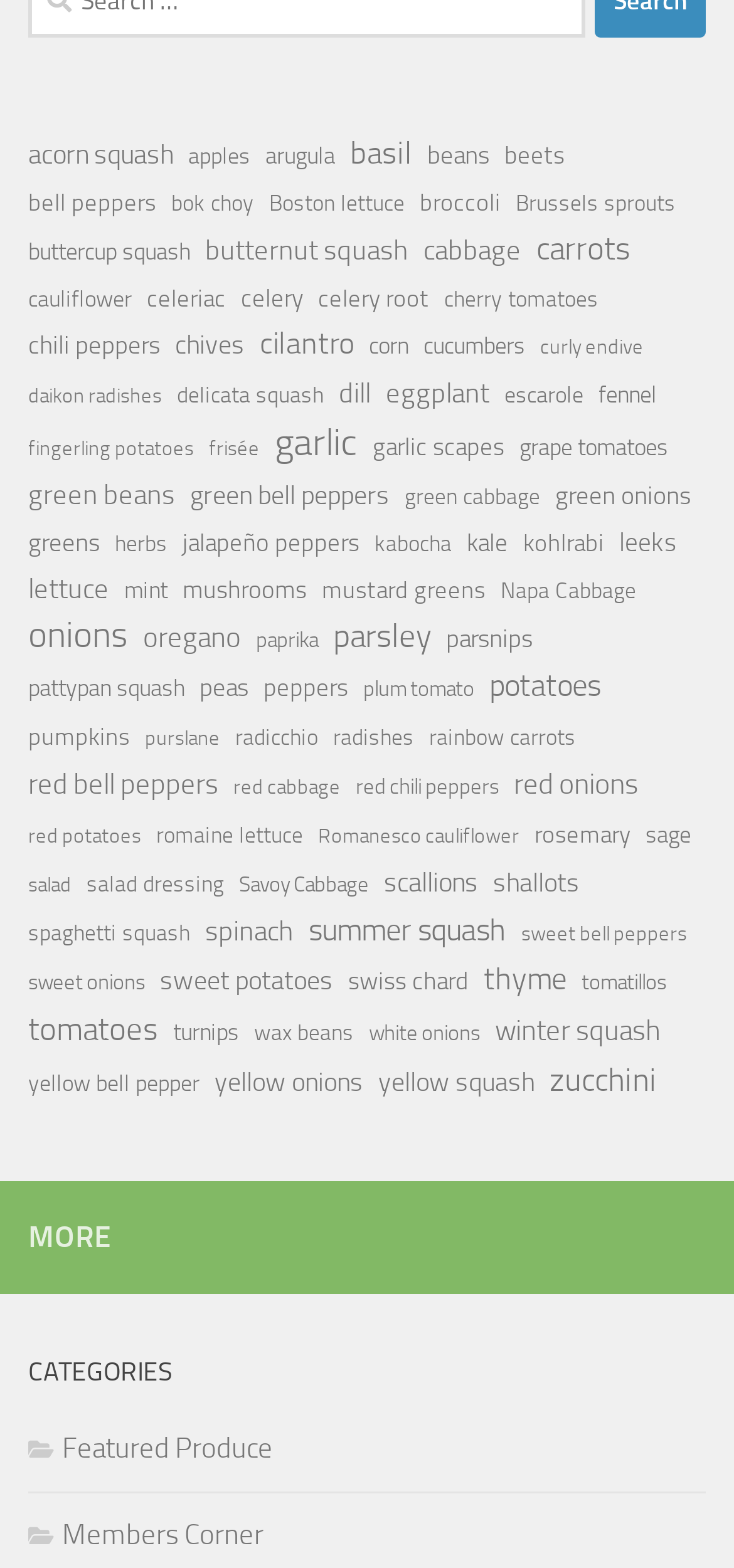What is the item below basil?
Answer the question with just one word or phrase using the image.

beans